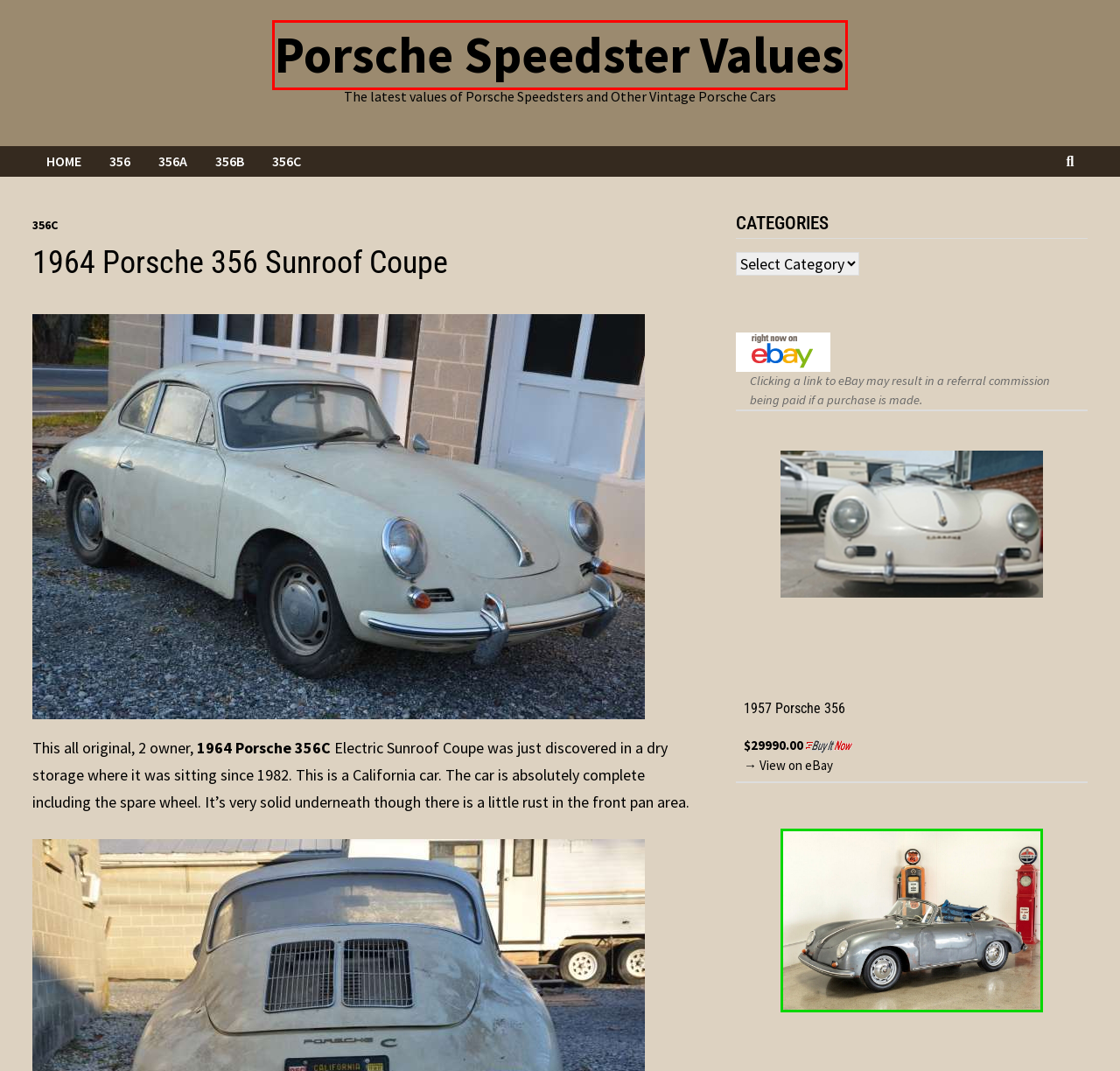Inspect the screenshot of a webpage with a red rectangle bounding box. Identify the webpage description that best corresponds to the new webpage after clicking the element inside the bounding box. Here are the candidates:
A. 356C – Porsche Speedster Values
B. Bam WordPress Theme - ThemezHut
C. Sunroof Coupe – Porsche Speedster Values
D. 1964 Porsche 356 C Cabriolet Project – Porsche Speedster Values
E. 356A – Porsche Speedster Values
F. Porsche Speedster Values – The latest values of Porsche Speedsters and Other Vintage Porsche Cars
G. 356 – Porsche Speedster Values
H. 356B – Porsche Speedster Values

F